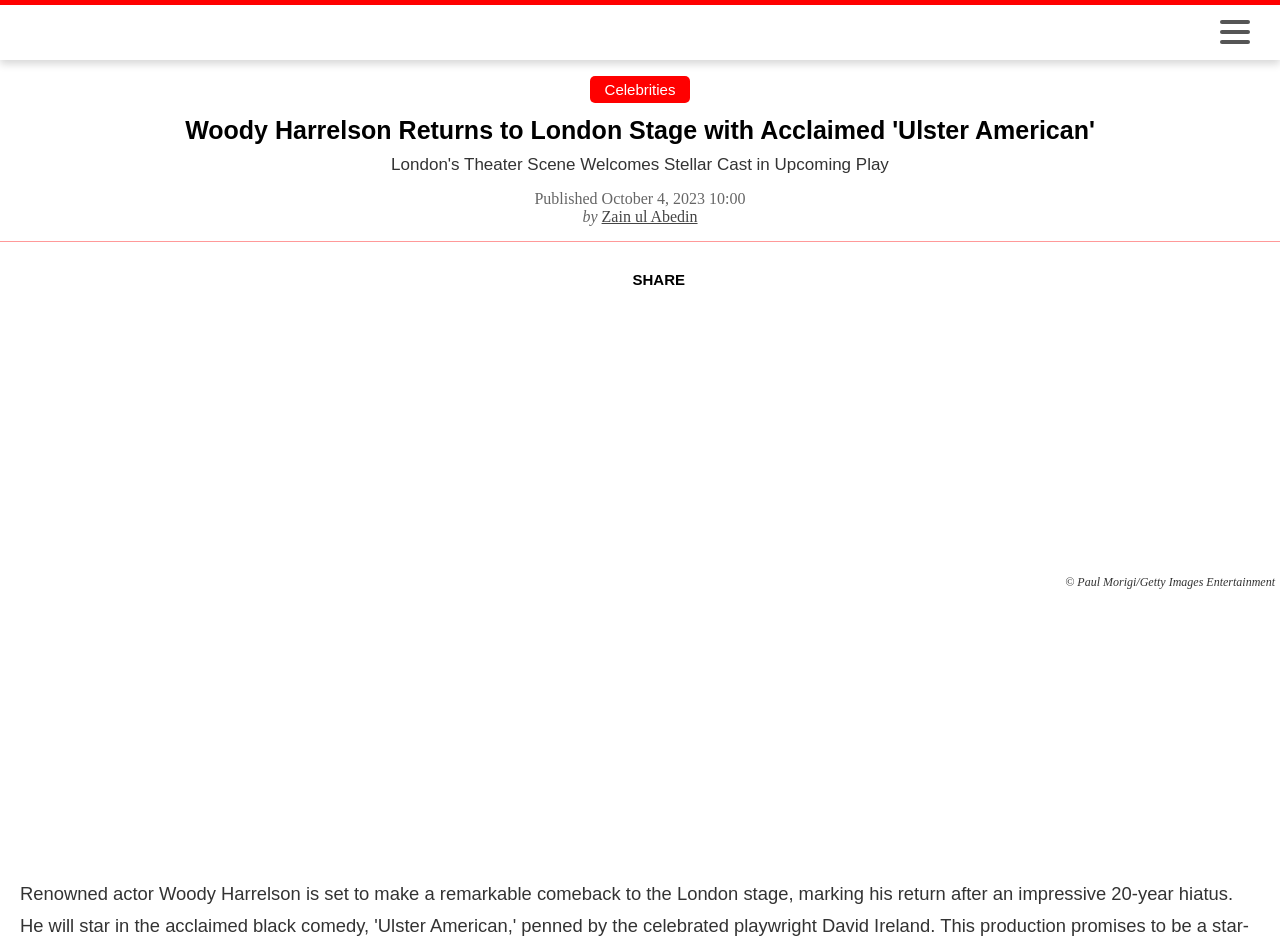Answer this question using a single word or a brief phrase:
What is the name of the celebrity in the article?

Woody Harrelson